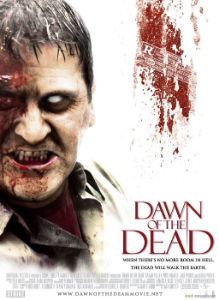Convey a detailed narrative of what is depicted in the image.

The image features the poster of the horror film "Dawn of the Dead," which was released in 2004. The poster prominently displays a male character with a gruesomely bloodied face, suggesting a zombie theme. His eyes appear lifeless and sunken, emphasizing the horror genre. The title "DAWN OF THE DEAD" is displayed in bold, red letters, contributing to the ominous atmosphere. Below the title, the tagline reads: "WHEN THERE'S NO MORE ROOM IN HELL, THE DEAD WILL WALK THE EARTH," which underscores the film's apocalyptic theme. A website URL is also included for additional information. This film, categorized under the horror genre, explores the chaos and survival instincts during a zombie outbreak, and runs for approximately 1 hour and 41 minutes.